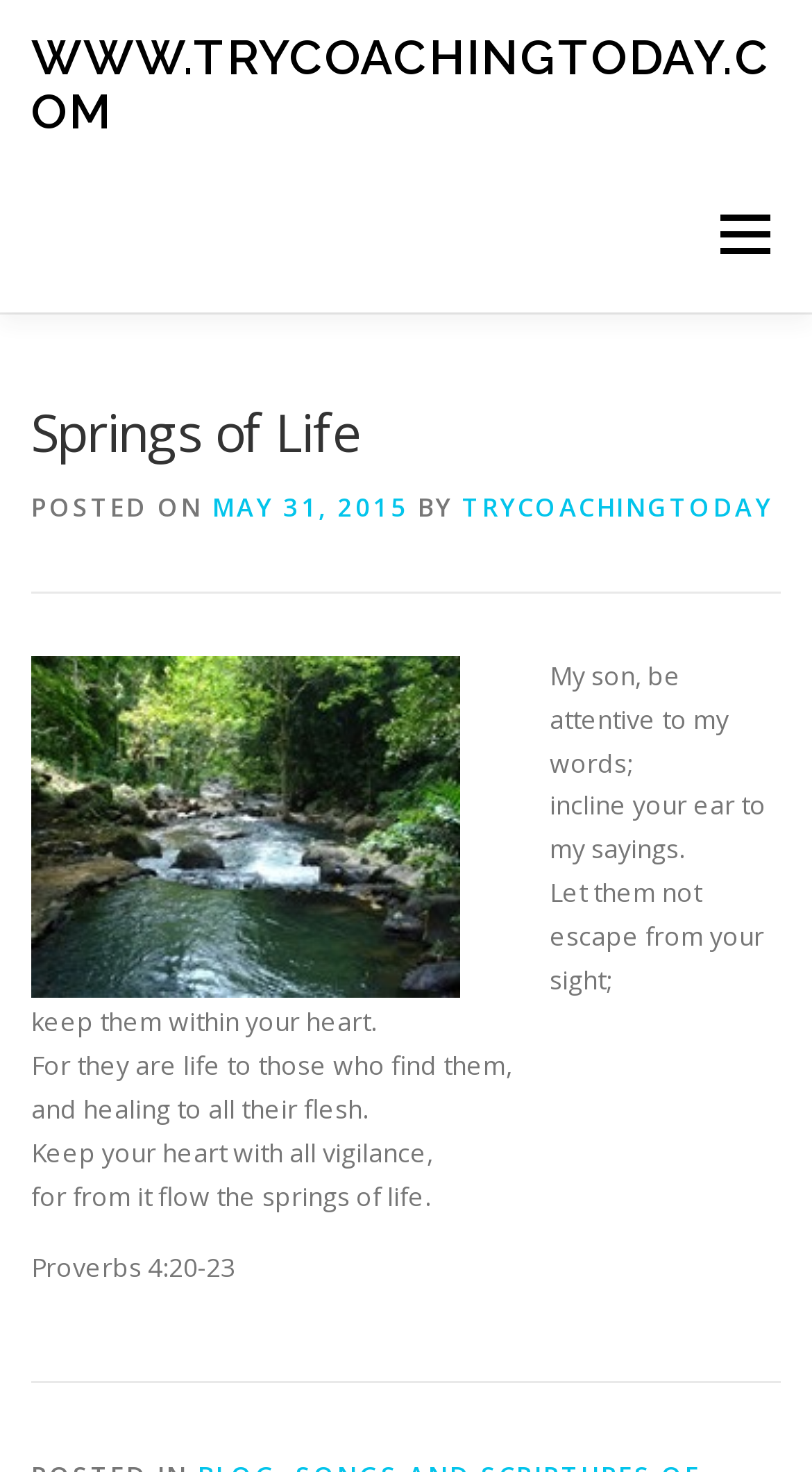Please determine the bounding box coordinates of the clickable area required to carry out the following instruction: "open the menu". The coordinates must be four float numbers between 0 and 1, represented as [left, top, right, bottom].

[0.872, 0.106, 0.962, 0.212]